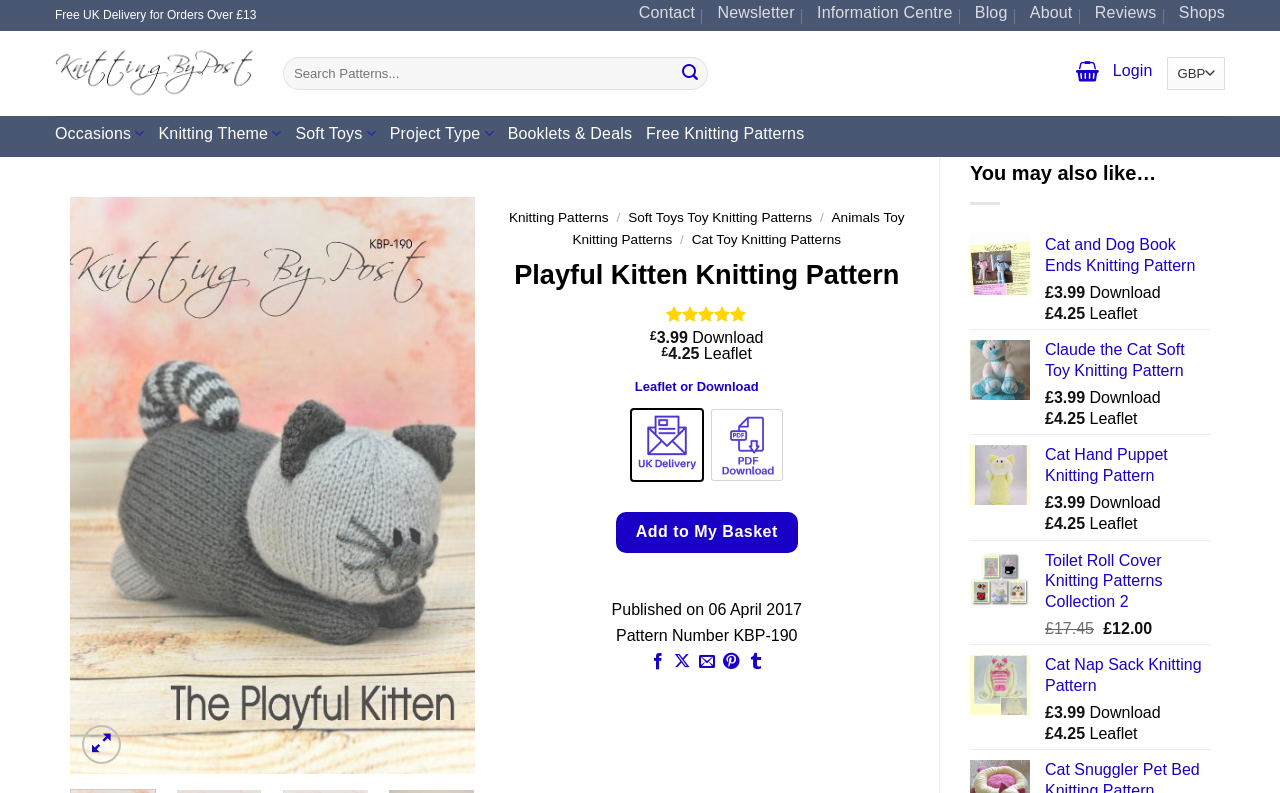Please find and give the text of the main heading on the webpage.

Playful Kitten Knitting Pattern